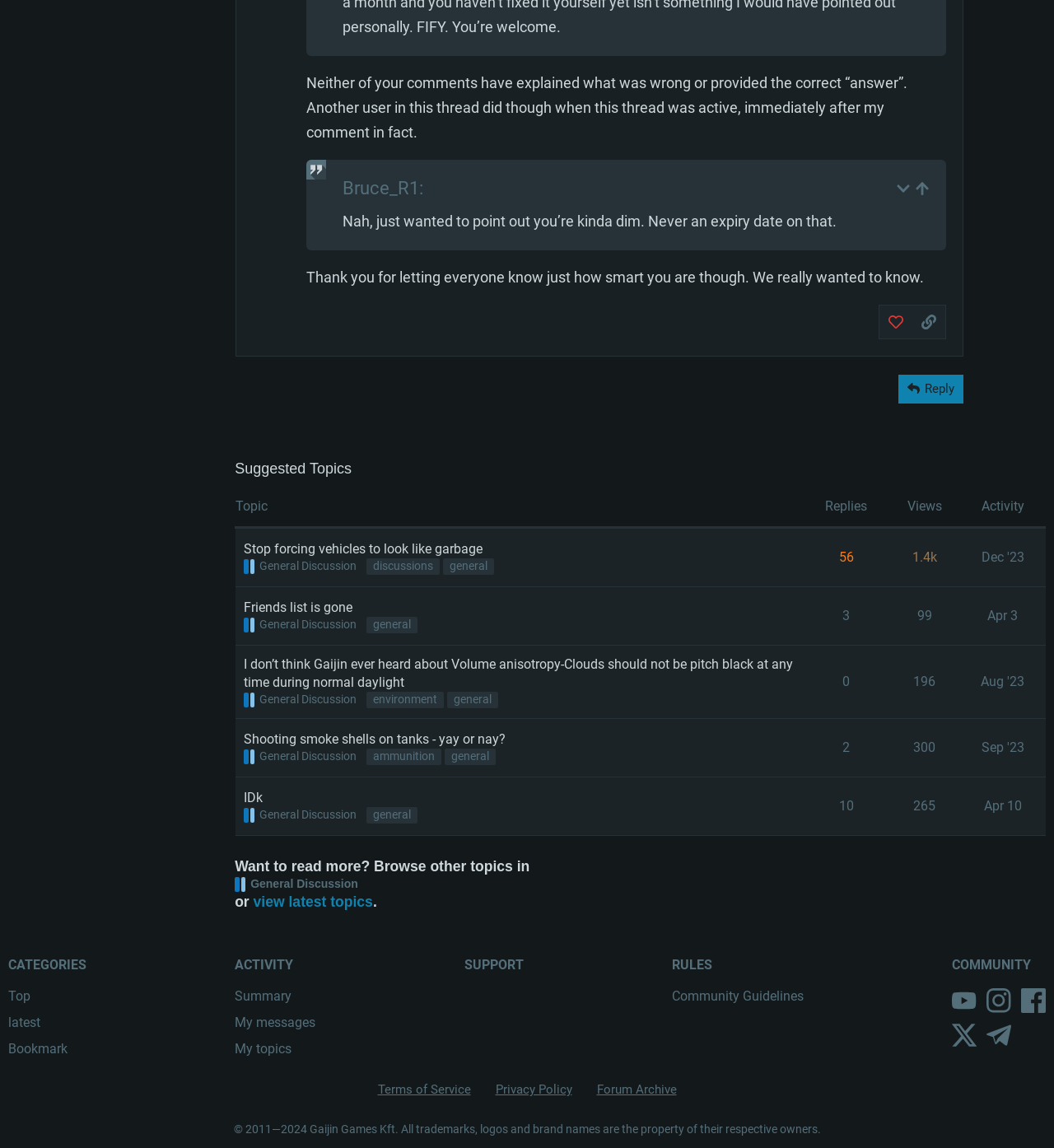Identify the bounding box coordinates of the section that should be clicked to achieve the task described: "View suggested topic 'Stop forcing vehicles to look like garbage'".

[0.223, 0.459, 0.766, 0.511]